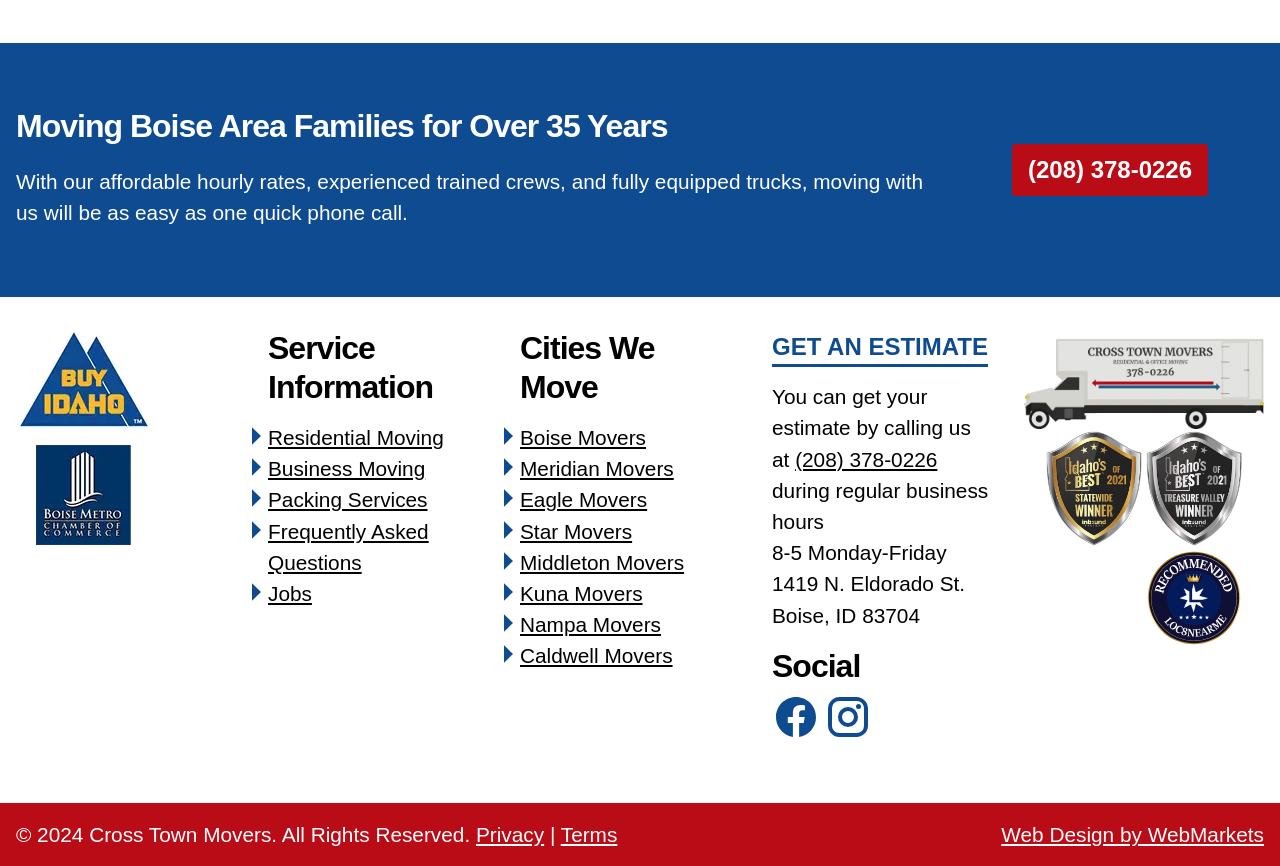Identify the coordinates of the bounding box for the element that must be clicked to accomplish the instruction: "Call the moving company".

[0.791, 0.166, 0.944, 0.226]